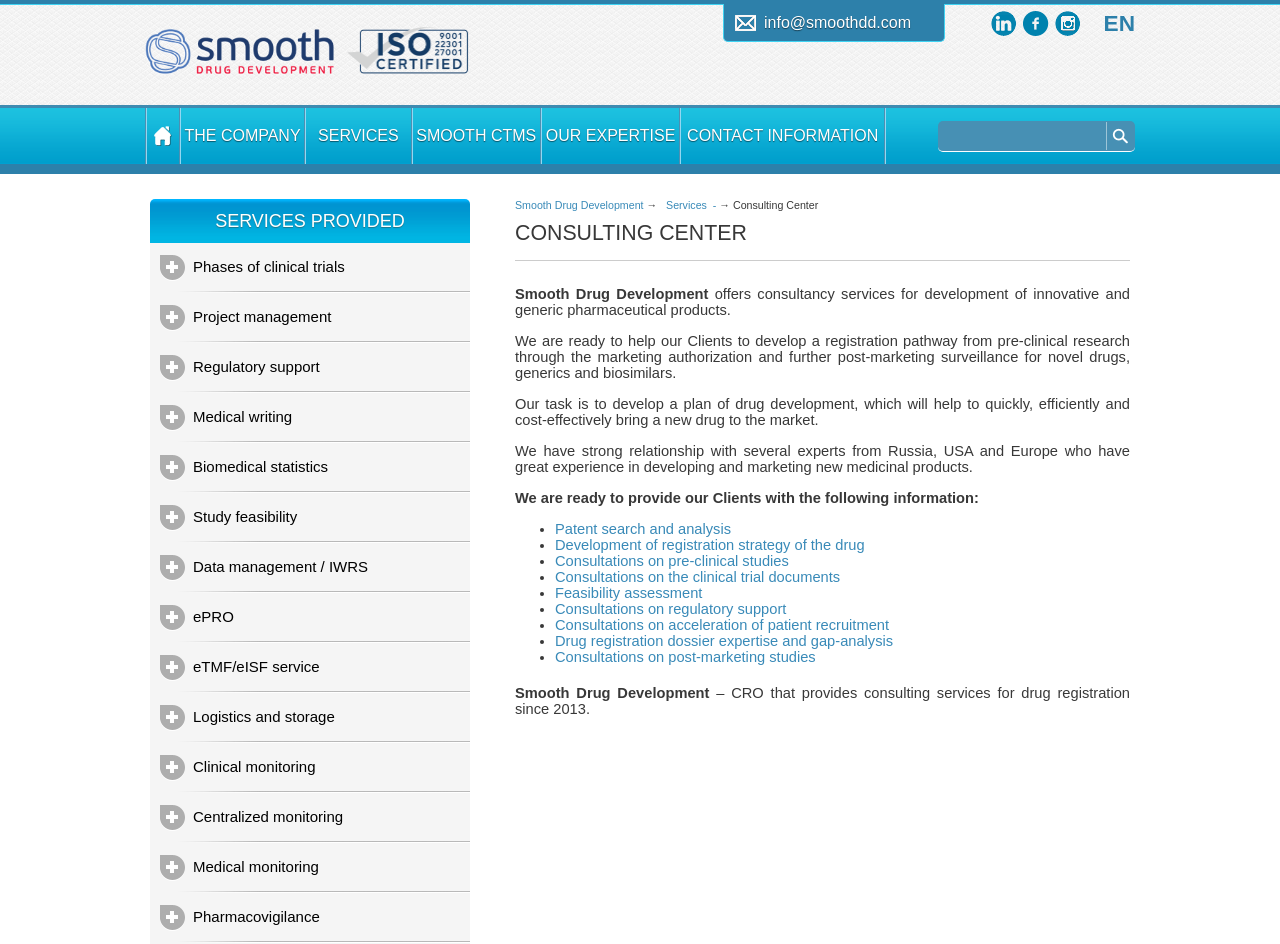What services are provided by the company?
Using the image as a reference, give a one-word or short phrase answer.

Biopharmaceutical and chemical products development